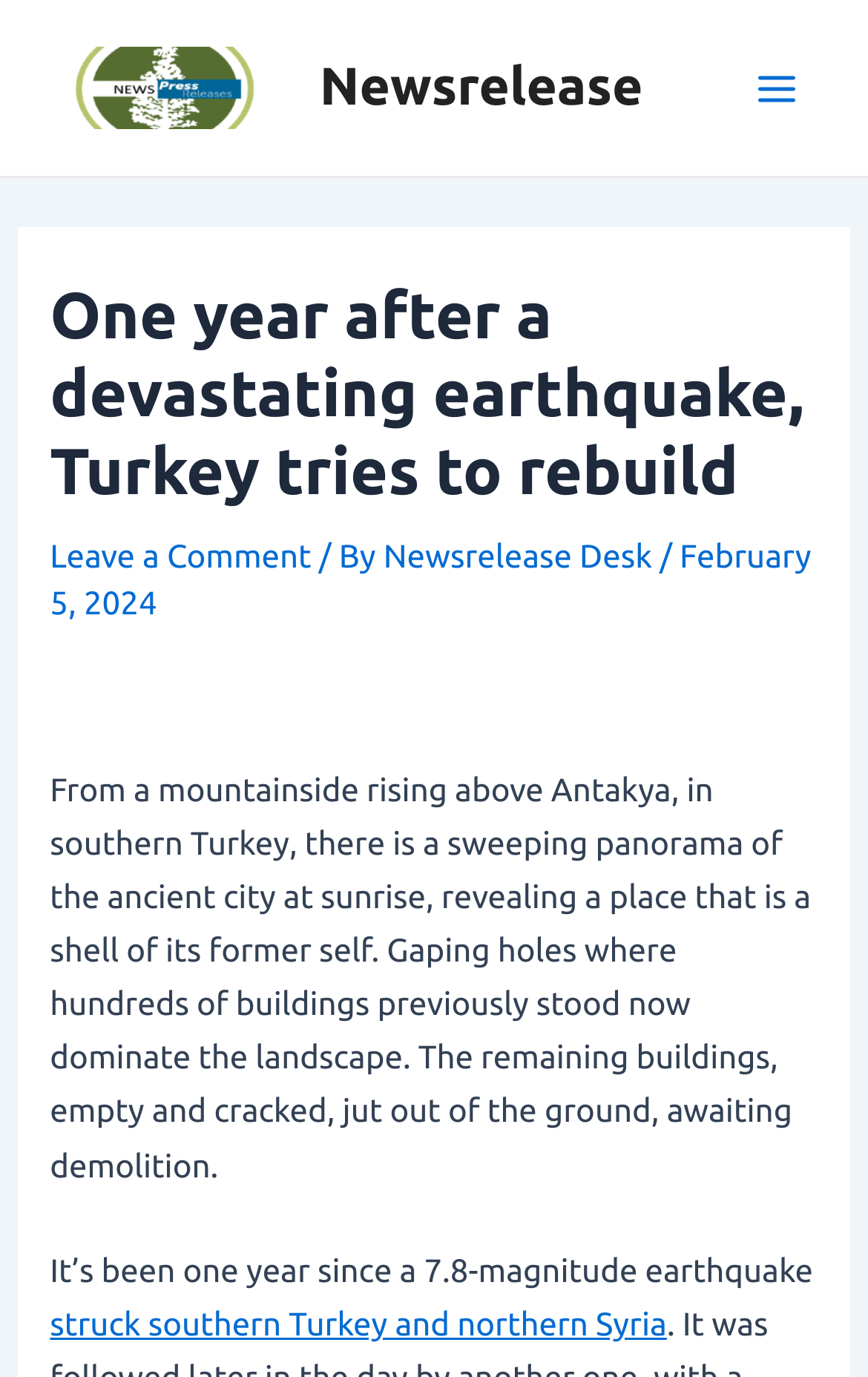Refer to the image and offer a detailed explanation in response to the question: What is the date of the news release?

The question asks about the date of the news release mentioned in the webpage. By reading the static text 'February 5, 2024', we can determine that the date of the news release is February 5, 2024.